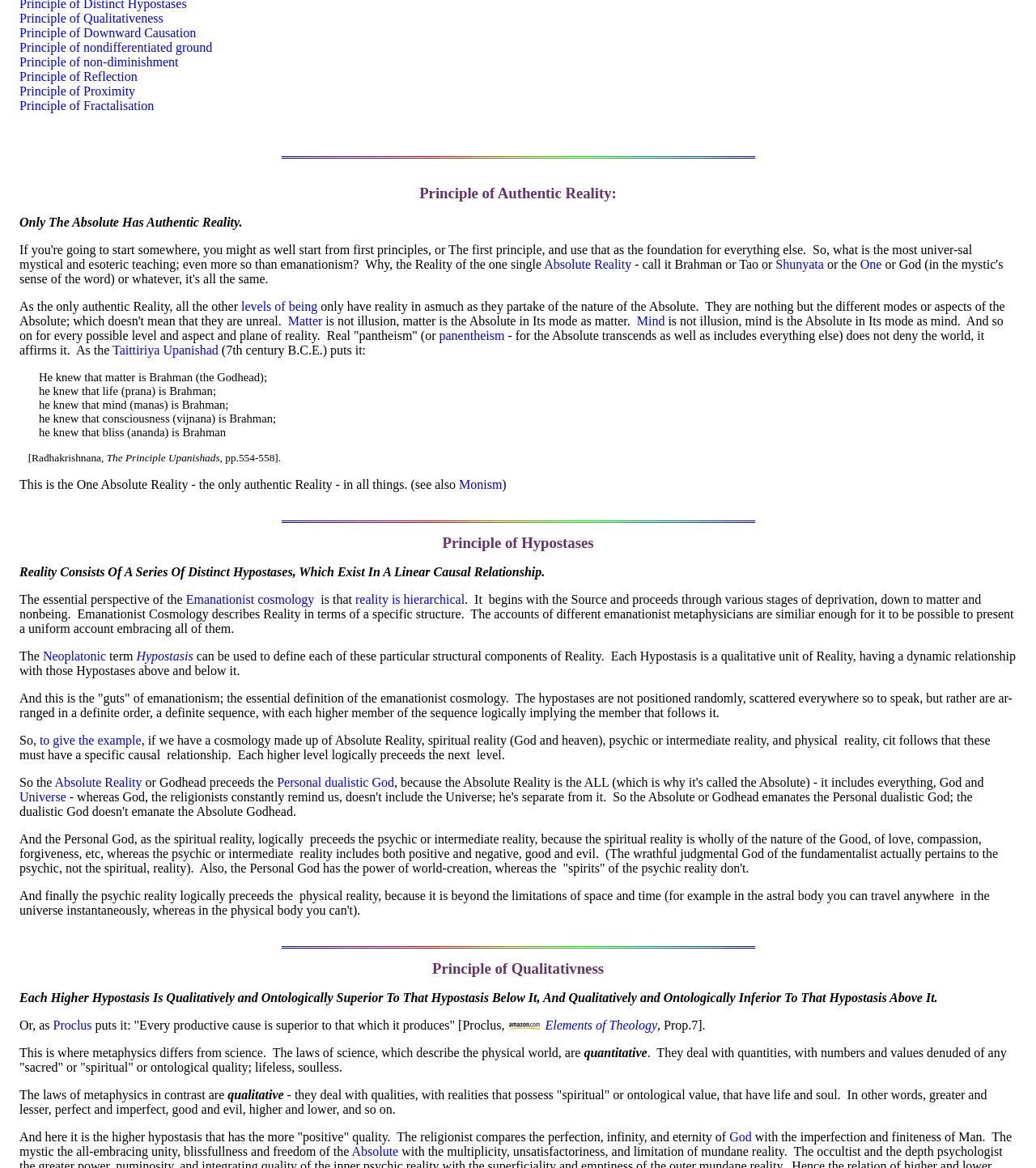Identify the bounding box for the described UI element. Provide the coordinates in (top-left x, top-left y, bottom-right x, bottom-right y) format with values ranging from 0 to 1: Shunyata

[0.749, 0.22, 0.795, 0.232]